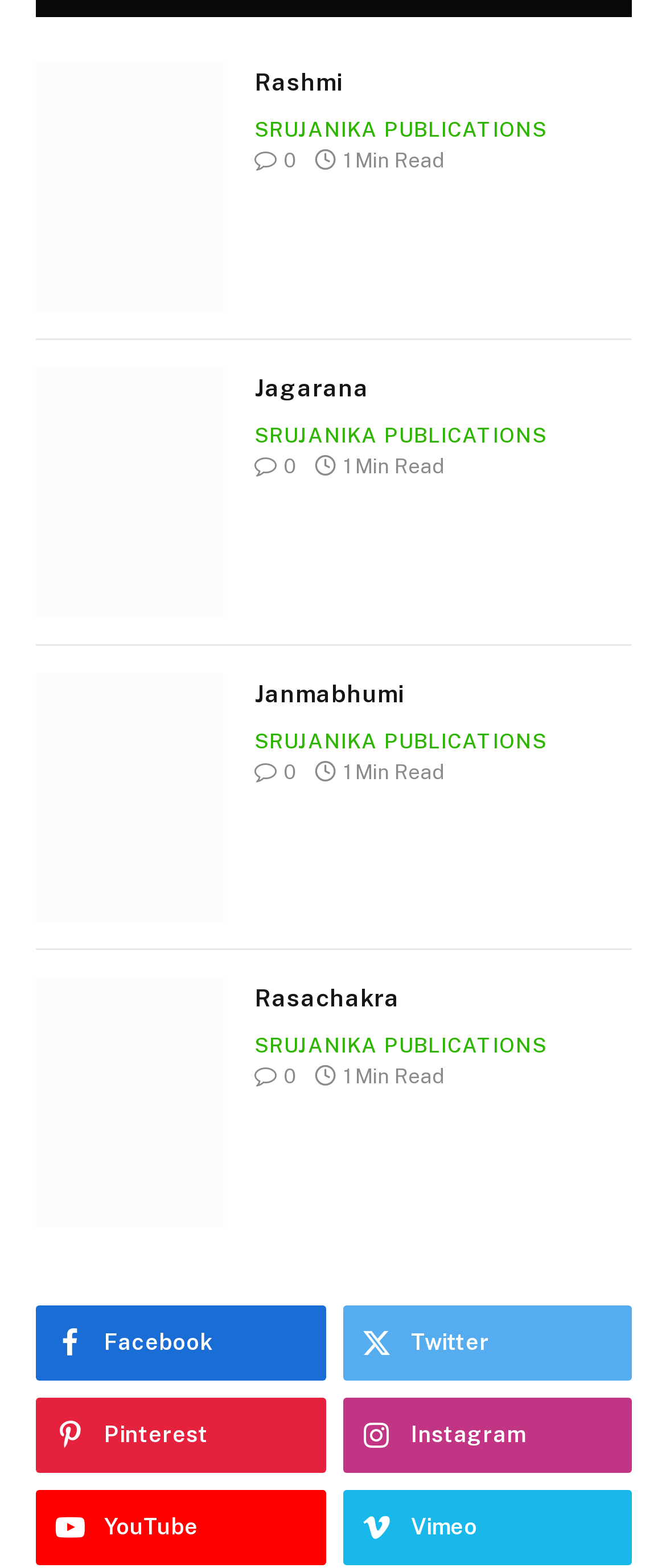Determine the bounding box coordinates for the area that needs to be clicked to fulfill this task: "Visit SRUJANIKA PUBLICATIONS". The coordinates must be given as four float numbers between 0 and 1, i.e., [left, top, right, bottom].

[0.382, 0.073, 0.821, 0.093]